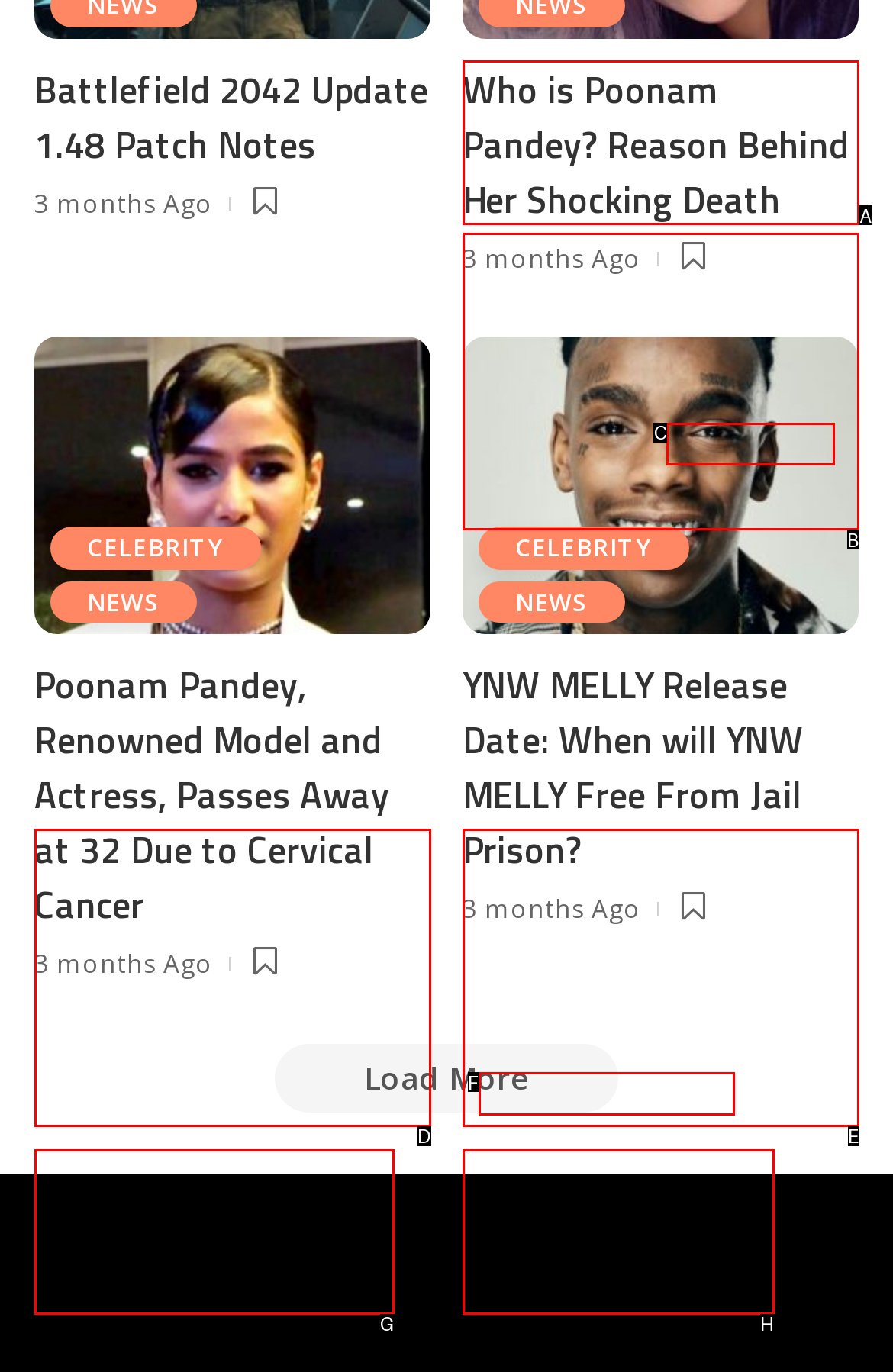Please indicate which HTML element to click in order to fulfill the following task: Learn about Poonam Pandey's shocking death Respond with the letter of the chosen option.

A